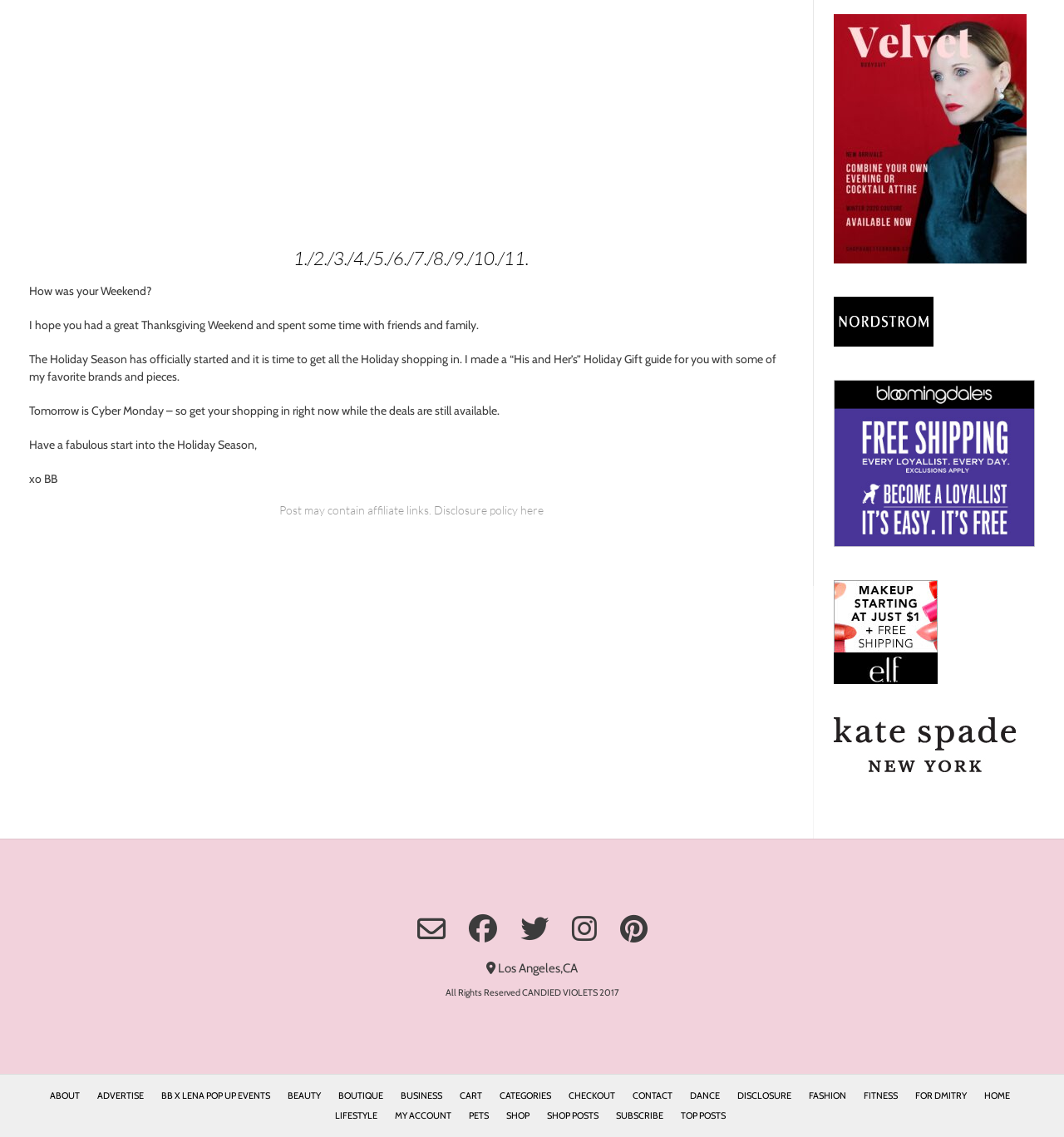Please identify the coordinates of the bounding box for the clickable region that will accomplish this instruction: "Go to the ABOUT page".

[0.041, 0.95, 0.08, 0.977]